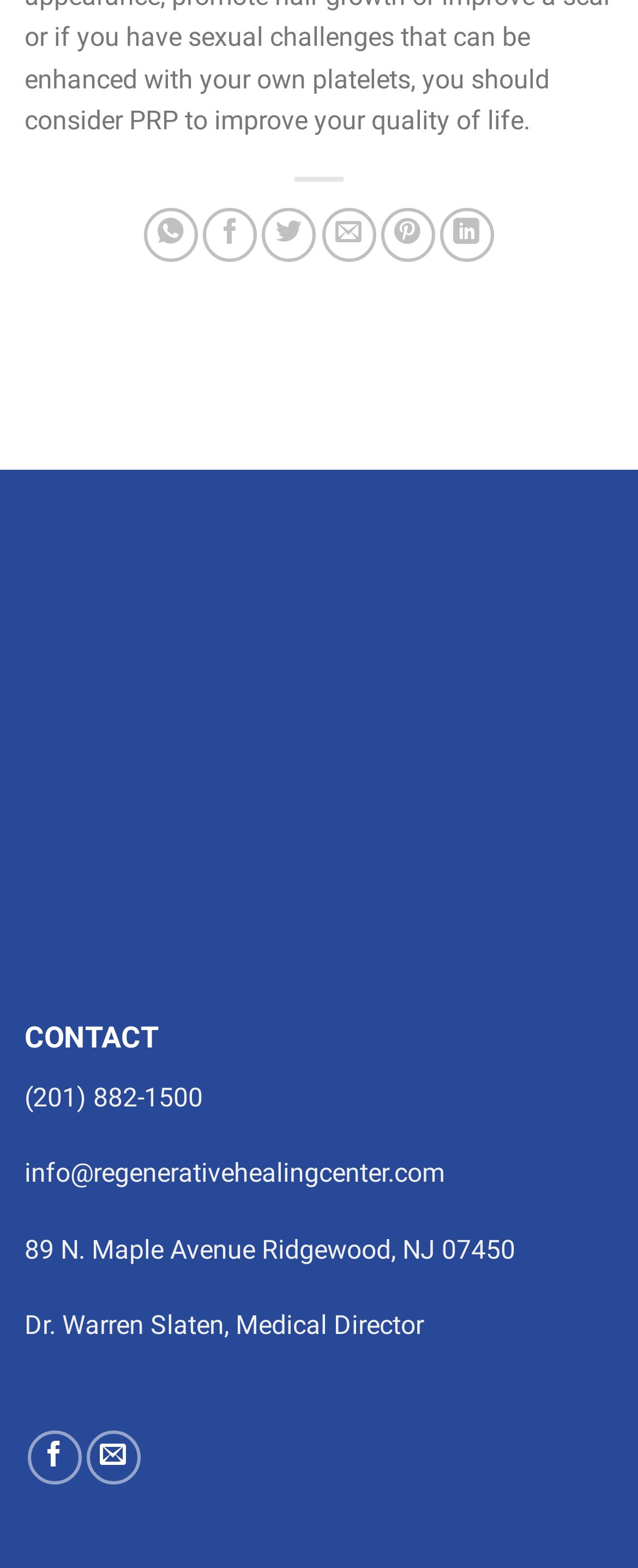Please predict the bounding box coordinates of the element's region where a click is necessary to complete the following instruction: "Send us an email". The coordinates should be represented by four float numbers between 0 and 1, i.e., [left, top, right, bottom].

[0.135, 0.912, 0.22, 0.946]